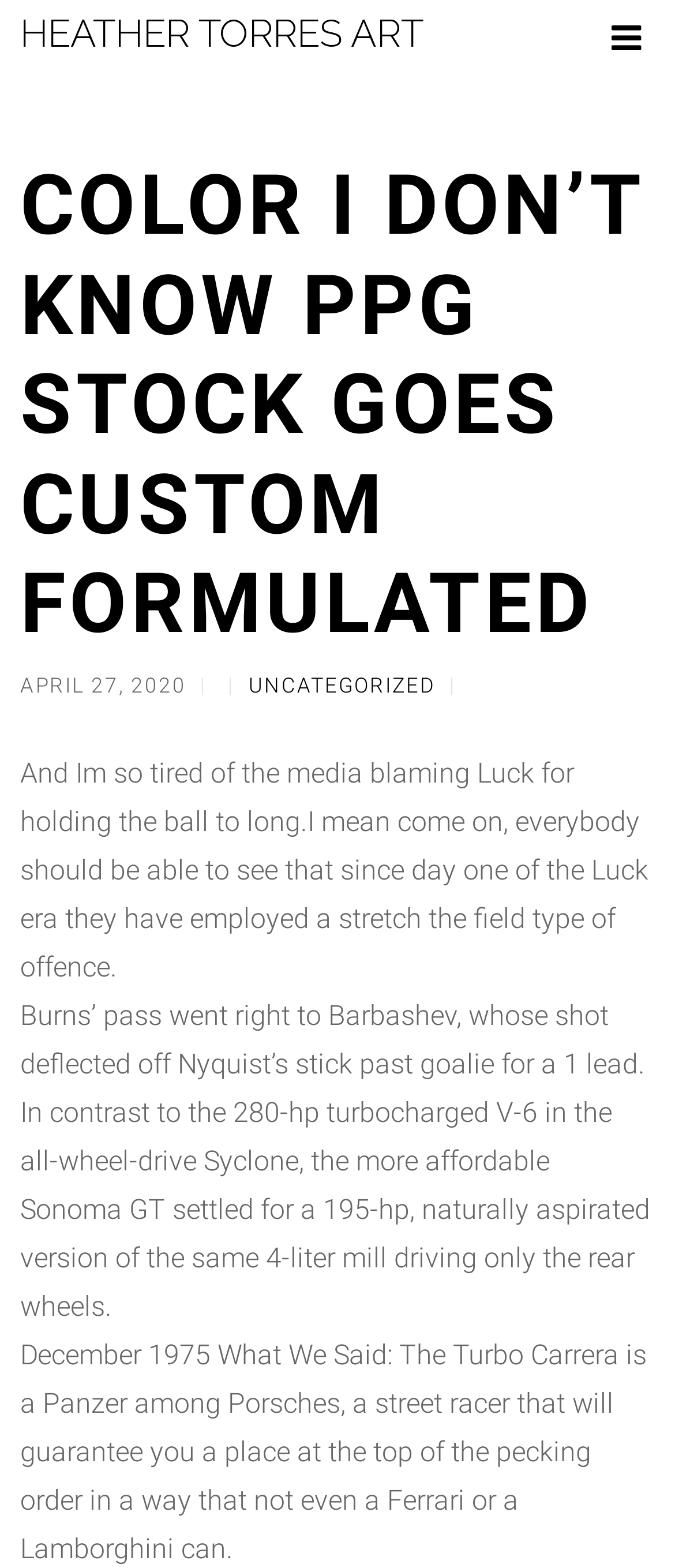Respond with a single word or phrase:
What type of offense is mentioned?

stretch the field type